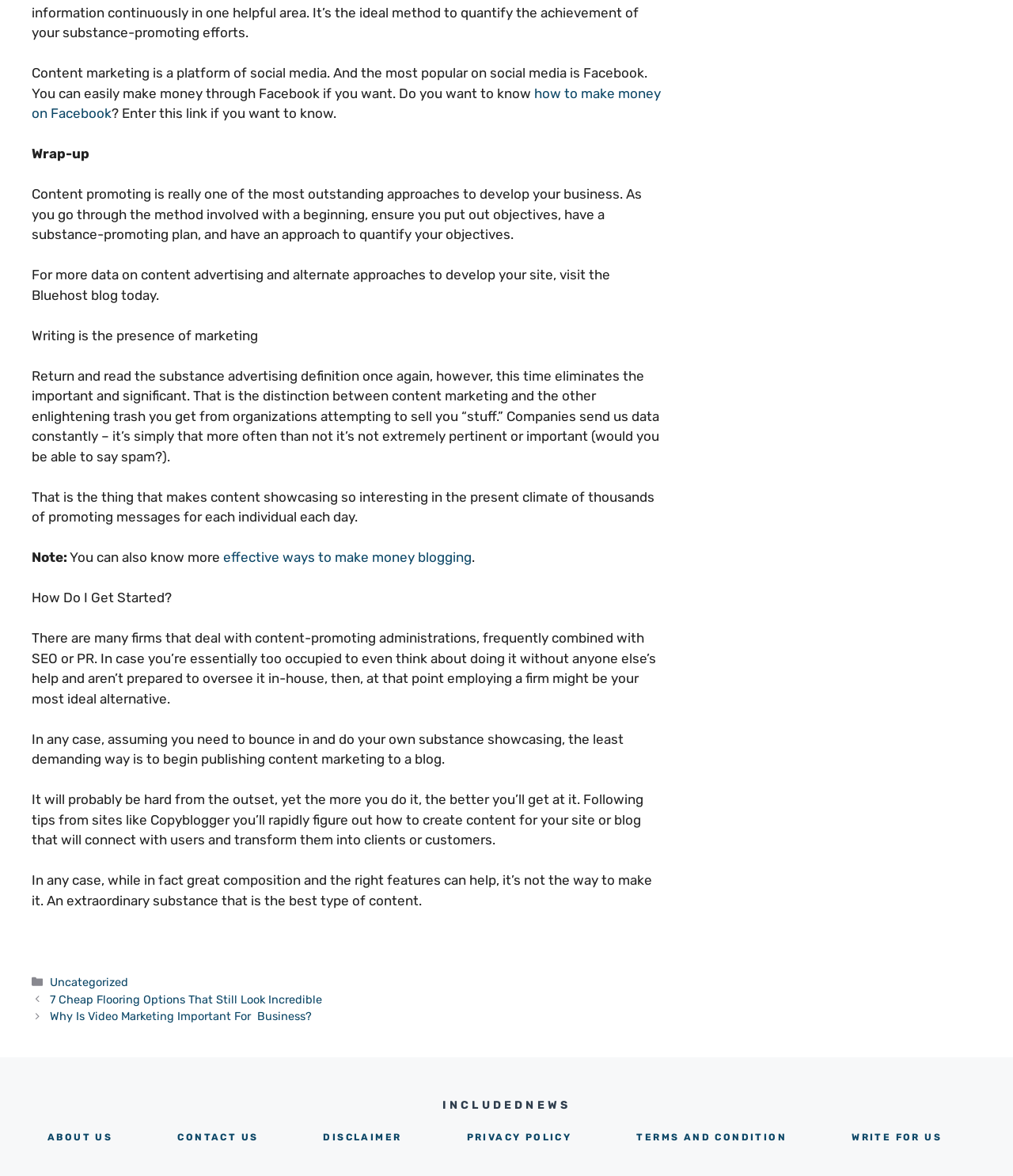Provide a one-word or short-phrase response to the question:
What is the title of the blog post that mentions 'Flooring Options'?

7 Cheap Flooring Options That Still Look Incredible